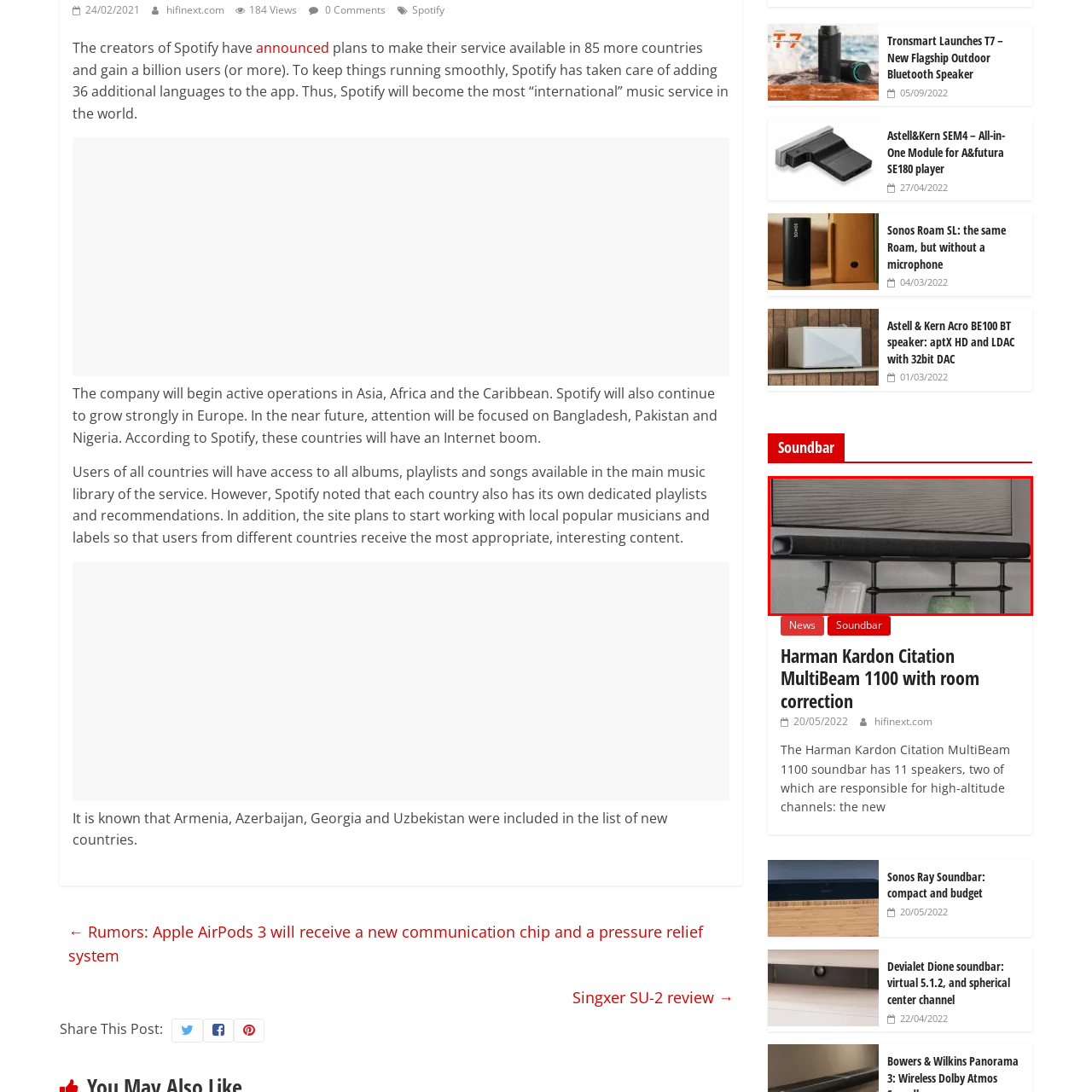What is the finish of the soundbar?
Inspect the image within the red bounding box and respond with a detailed answer, leveraging all visible details.

The caption describes the soundbar's modern design as characterized by a sophisticated black fabric finish, which blends seamlessly with contemporary home decor.